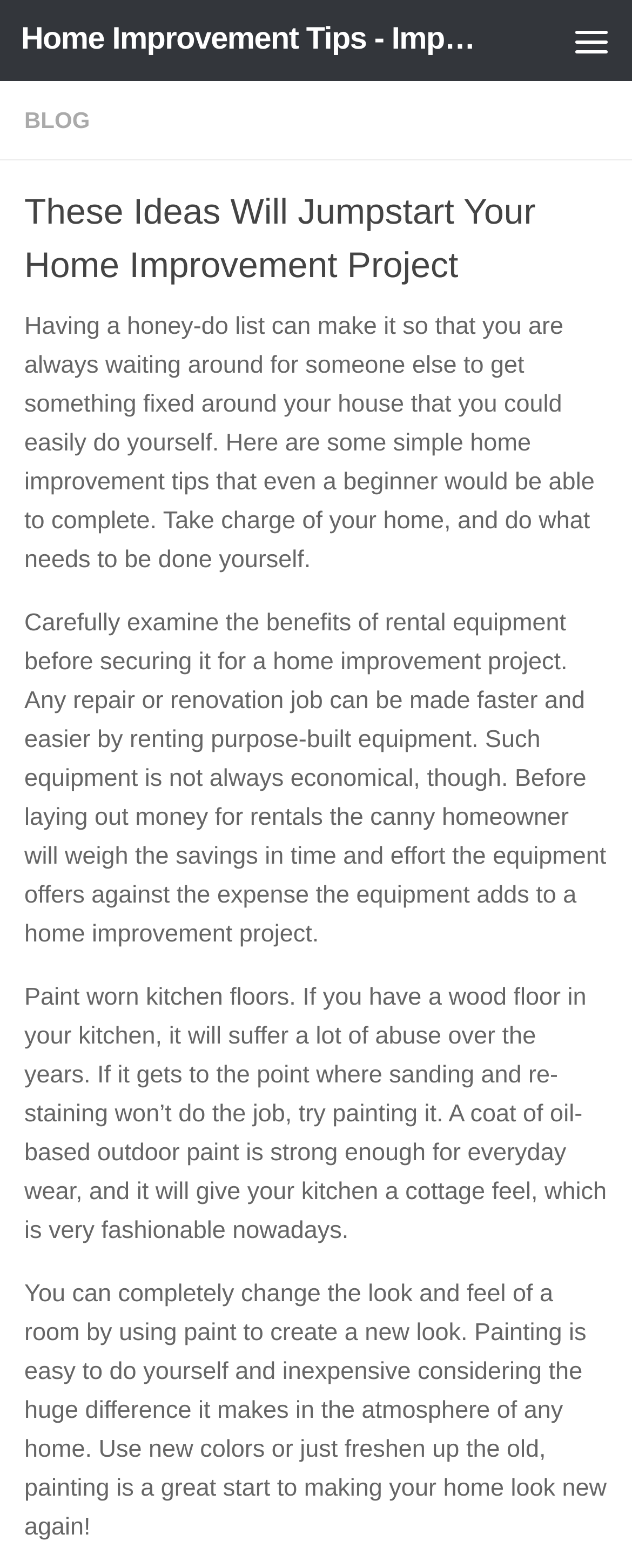What can be used to create a new look in a room?
Refer to the screenshot and answer in one word or phrase.

Paint